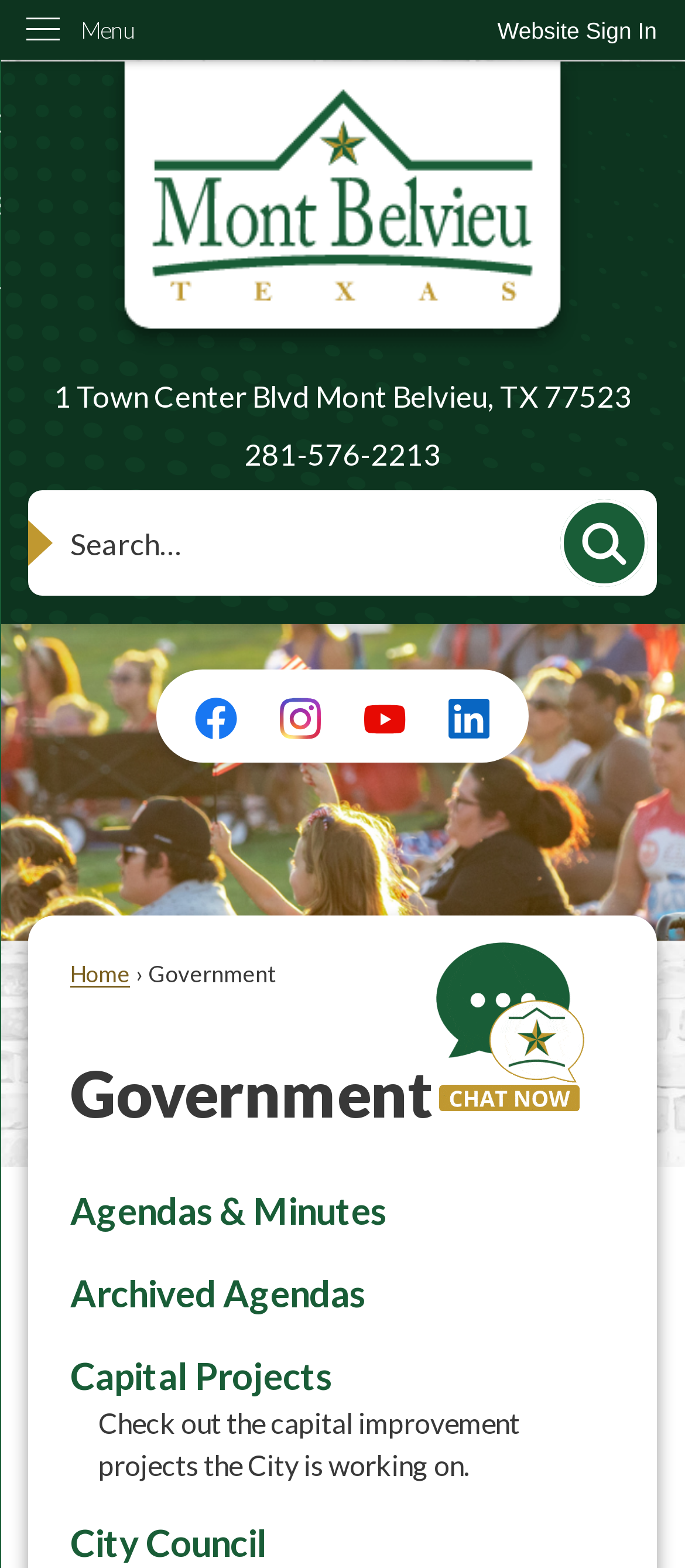Please find the bounding box coordinates of the section that needs to be clicked to achieve this instruction: "Visit the city's Facebook page".

[0.285, 0.442, 0.346, 0.471]